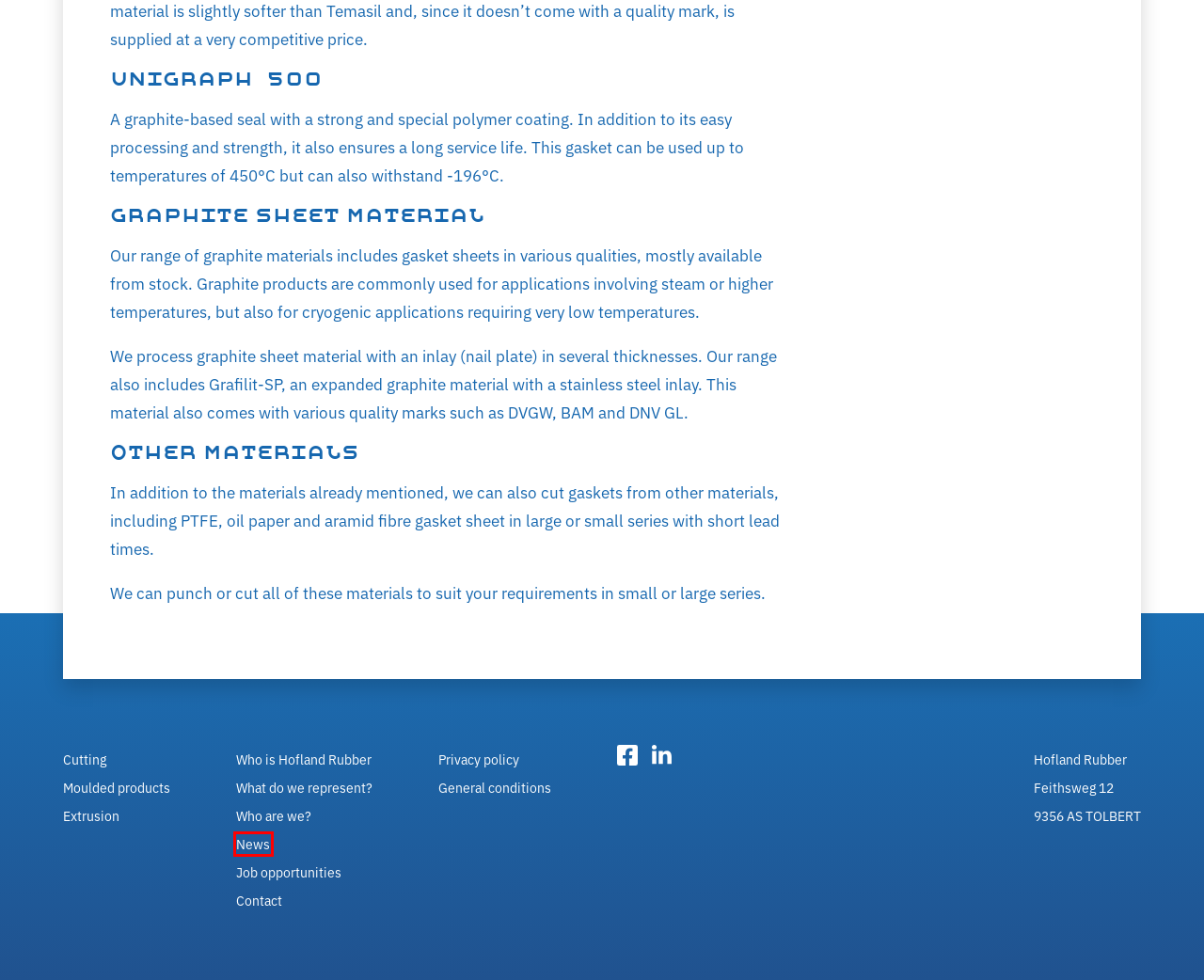Look at the screenshot of the webpage and find the element within the red bounding box. Choose the webpage description that best fits the new webpage that will appear after clicking the element. Here are the candidates:
A. General conditions - Hofland Rubber
B. News - Hofland Rubber
C. Contact - Hofland Rubber
D. Job opportunities - Hofland Rubber
E. Who are we? - Hofland Rubber
F. Moulded products - Hofland Rubber
G. What do we represent? - Hofland Rubber
H. Who is Hofland Rubber - Hofland Rubber

B